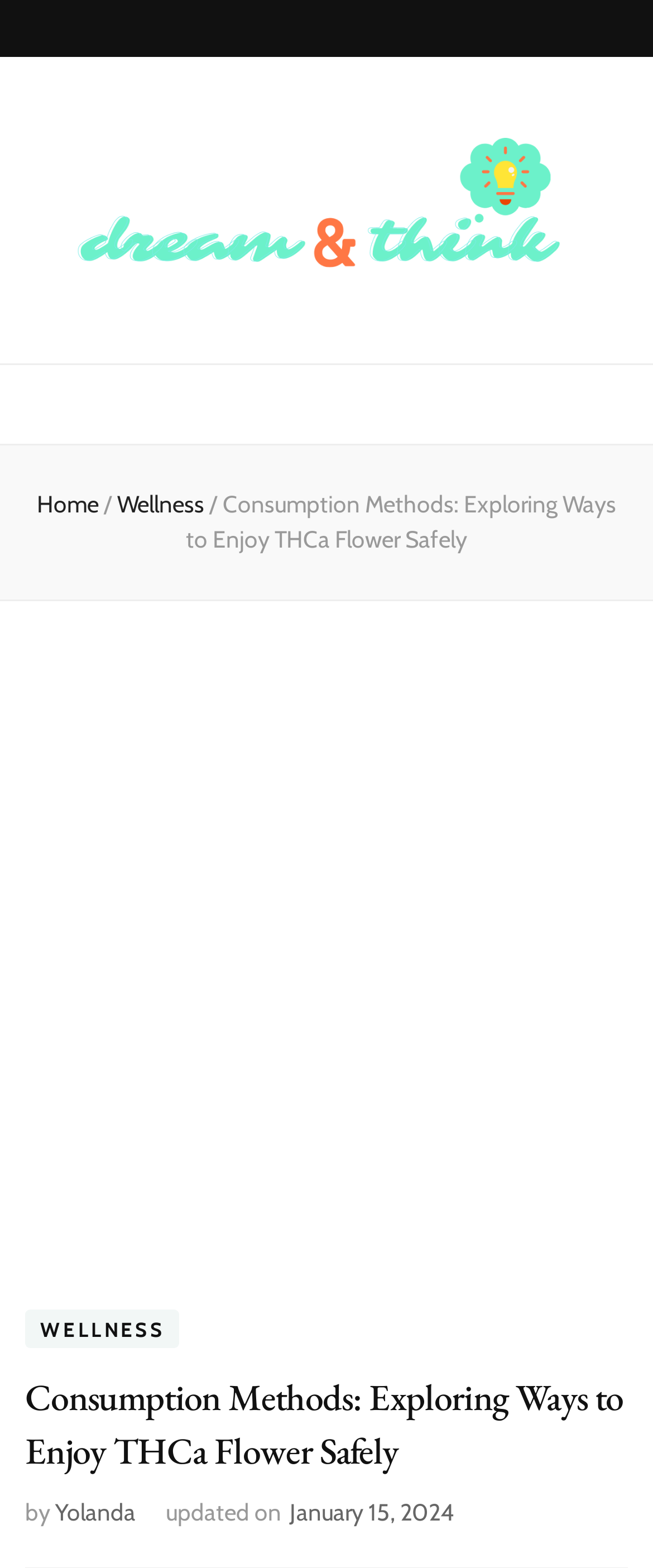Find and provide the bounding box coordinates for the UI element described here: "Return Of The Vinyl Top...". The coordinates should be given as four float numbers between 0 and 1: [left, top, right, bottom].

None